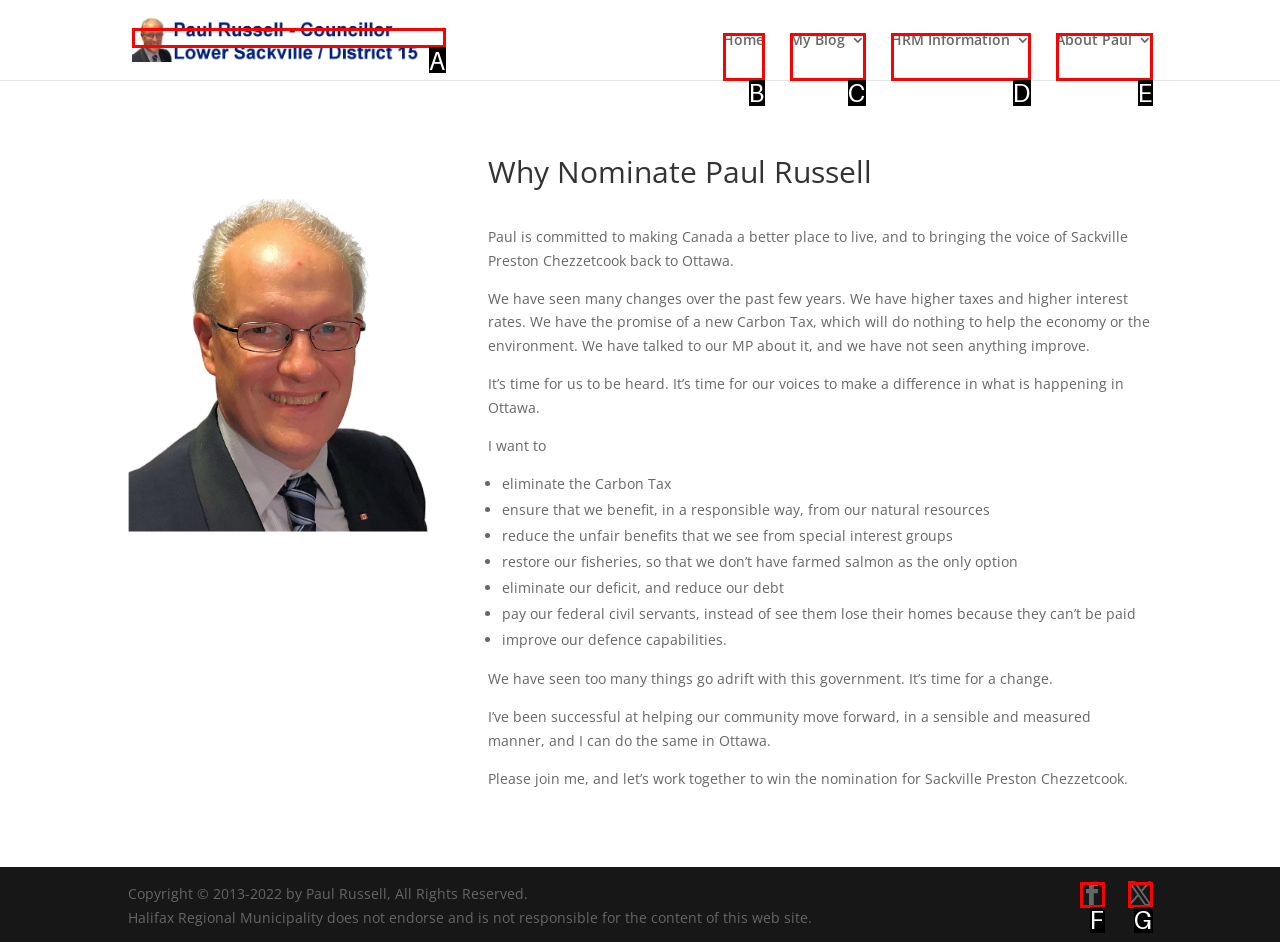Select the letter from the given choices that aligns best with the description: Facebook. Reply with the specific letter only.

F